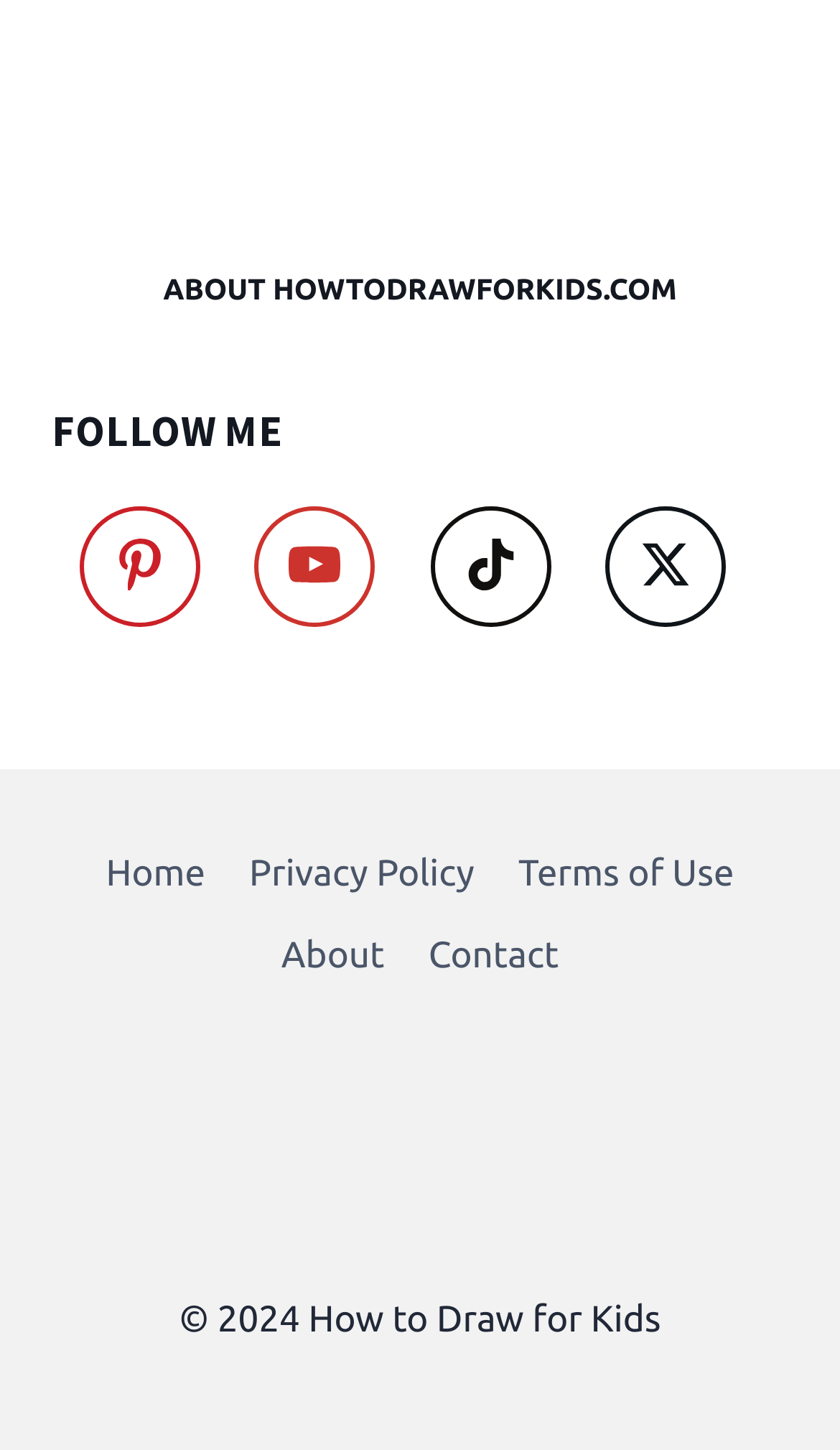Please give a short response to the question using one word or a phrase:
What is the copyright year of the website?

2024